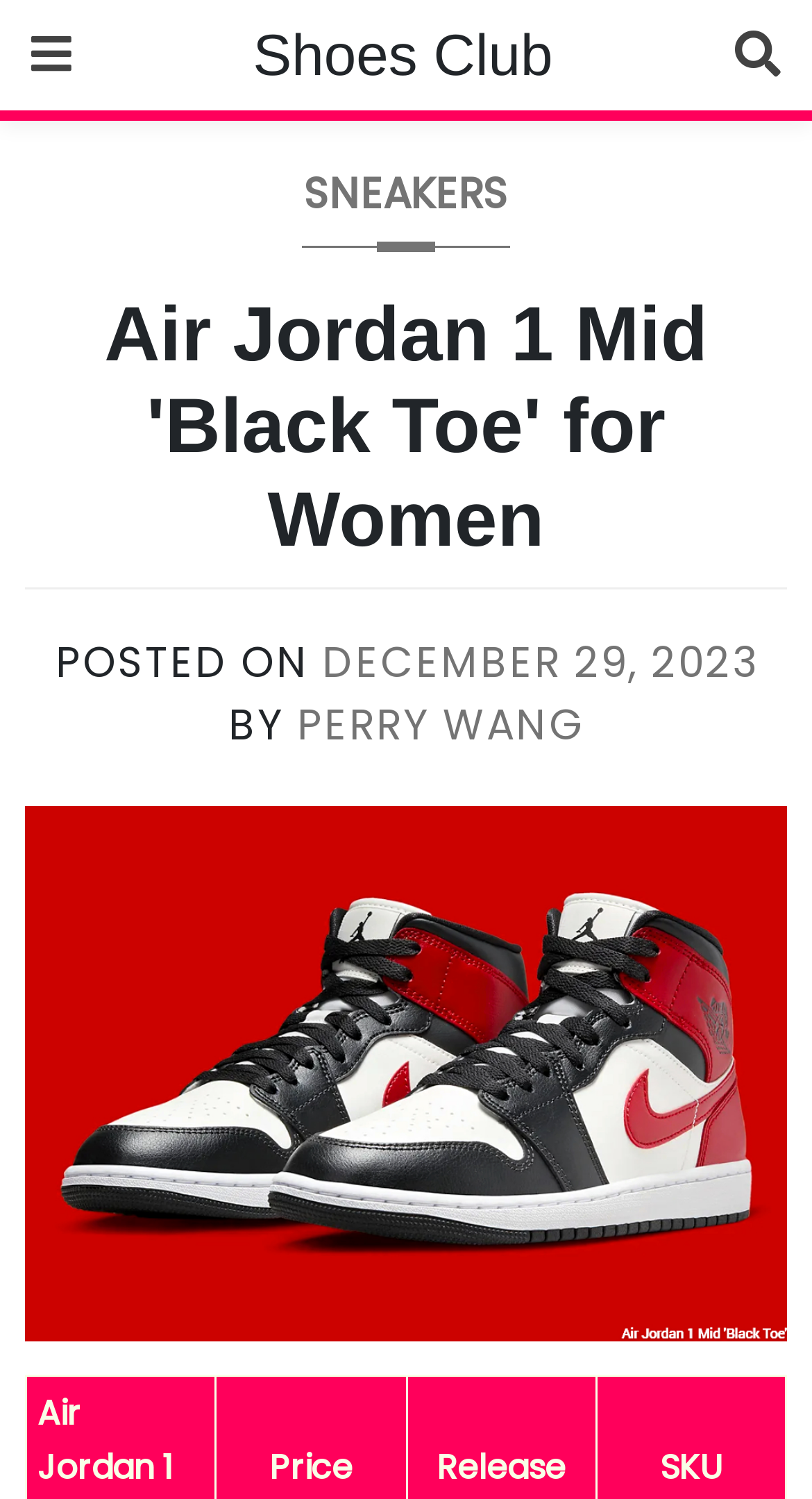Bounding box coordinates are specified in the format (top-left x, top-left y, bottom-right x, bottom-right y). All values are floating point numbers bounded between 0 and 1. Please provide the bounding box coordinate of the region this sentence describes: Perry Wang

[0.365, 0.464, 0.719, 0.503]